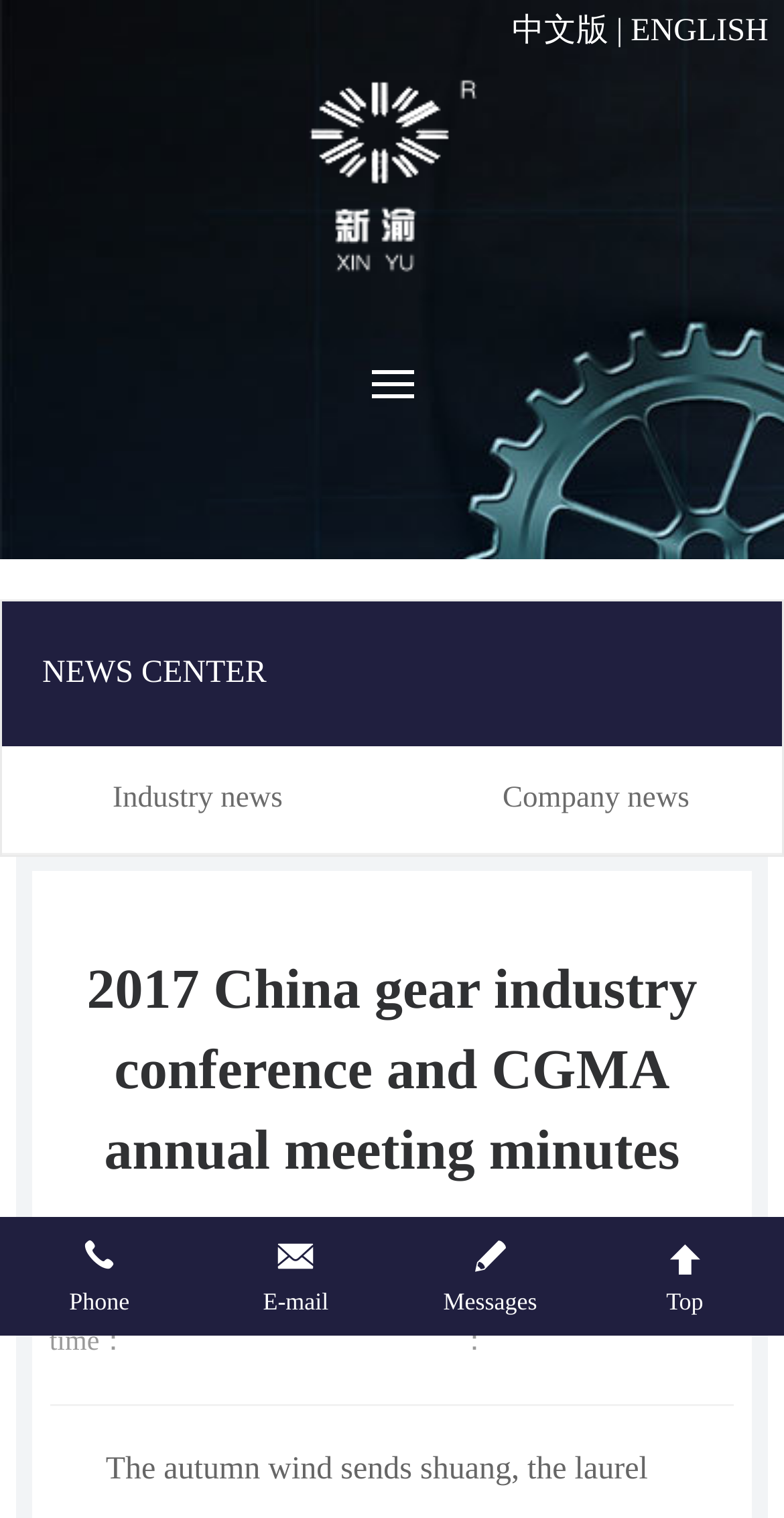Locate the bounding box of the UI element with the following description: "中文版".

[0.653, 0.009, 0.776, 0.032]